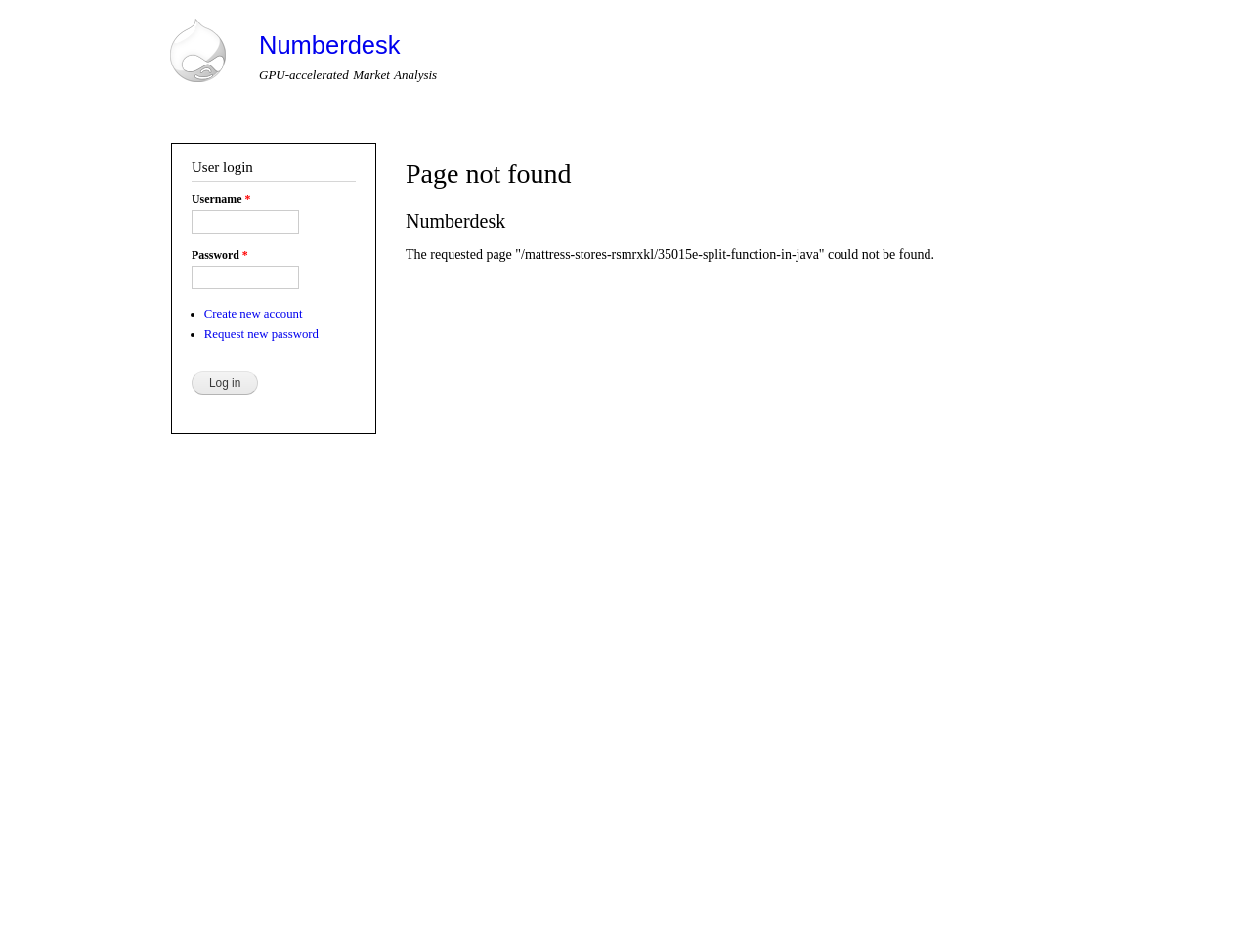Locate the primary heading on the webpage and return its text.

Page not found